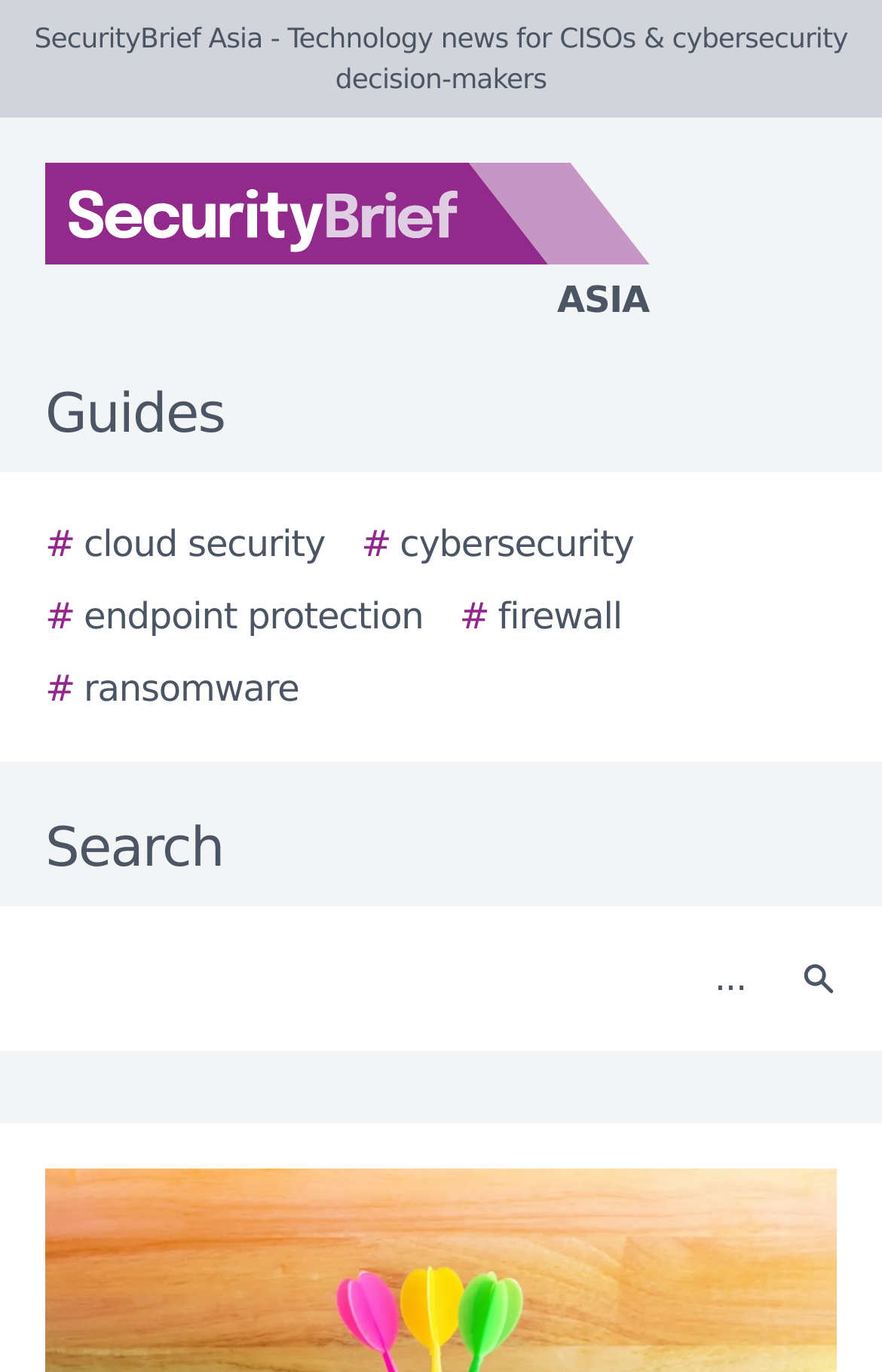Highlight the bounding box coordinates of the element you need to click to perform the following instruction: "Click on the SecurityBrief Asia logo."

[0.0, 0.119, 0.923, 0.239]